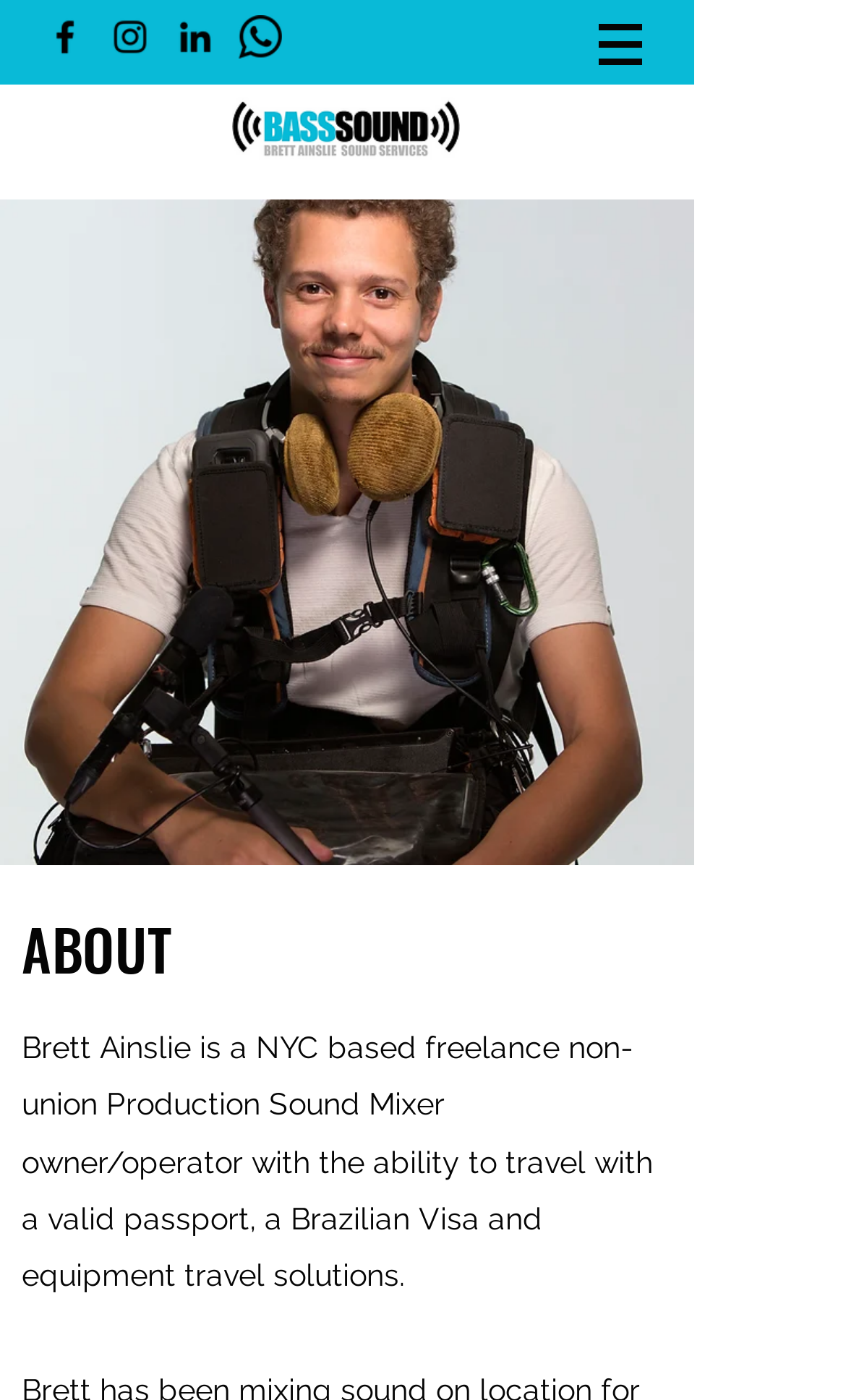What is the type of equipment rental service provided?
Give a thorough and detailed response to the question.

The webpage meta description mentions that Brett Ainslie Sound Services provides audio equipment rental, which is likely related to his profession as a Sound Mixer.